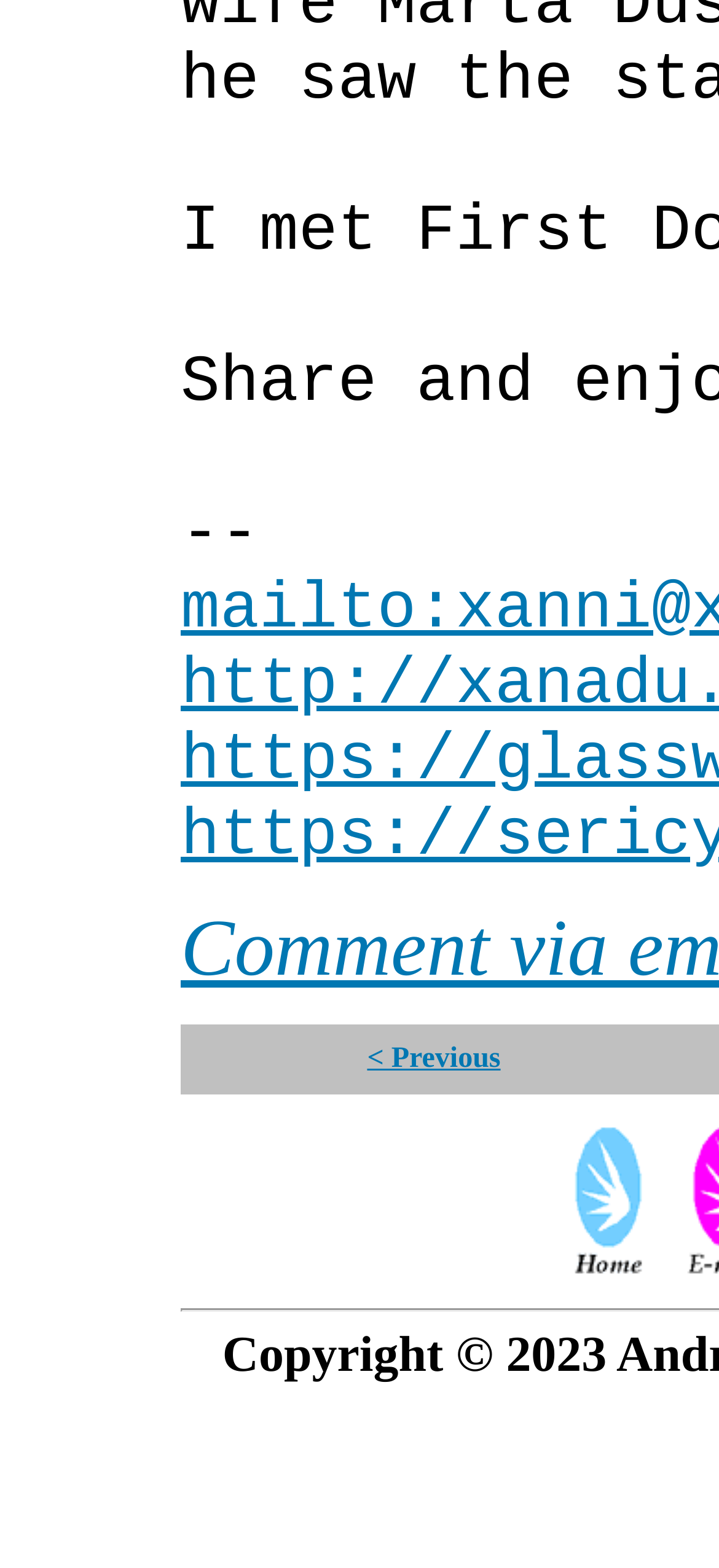Identify the bounding box coordinates for the UI element that matches this description: "alt="Home"".

[0.769, 0.746, 0.923, 0.766]